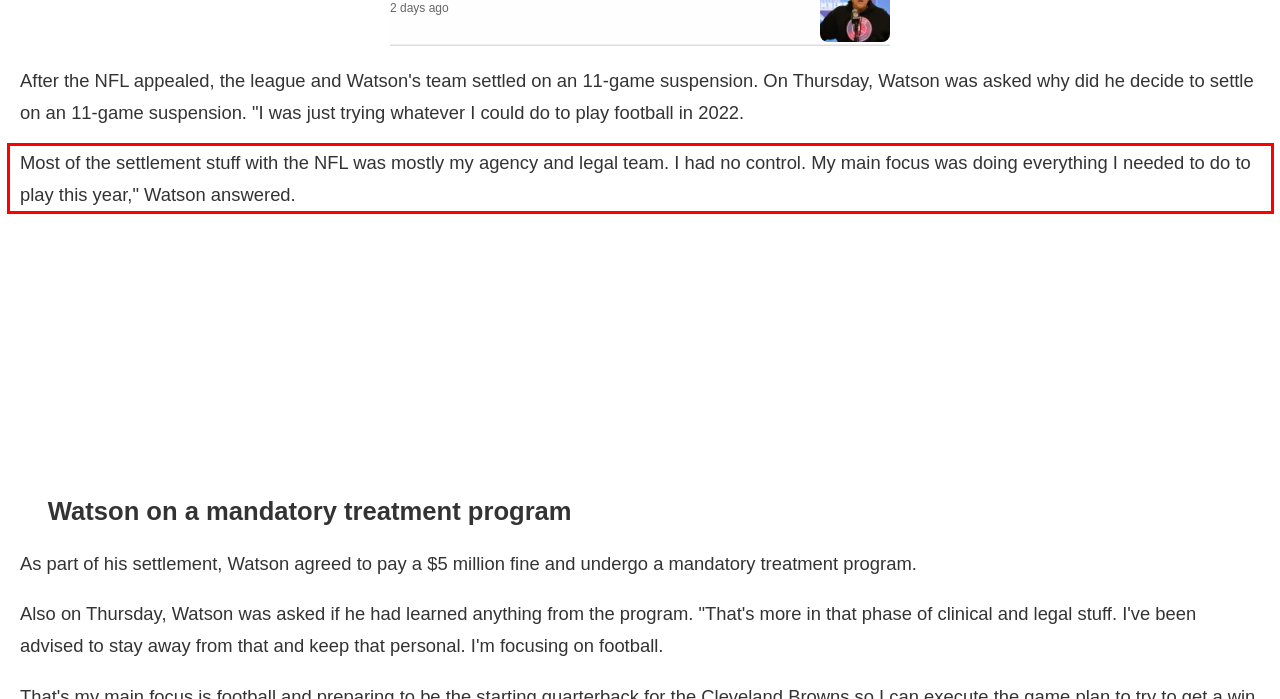Analyze the screenshot of a webpage where a red rectangle is bounding a UI element. Extract and generate the text content within this red bounding box.

Most of the settlement stuff with the NFL was mostly my agency and legal team. I had no control. My main focus was doing everything I needed to do to play this year," Watson answered.